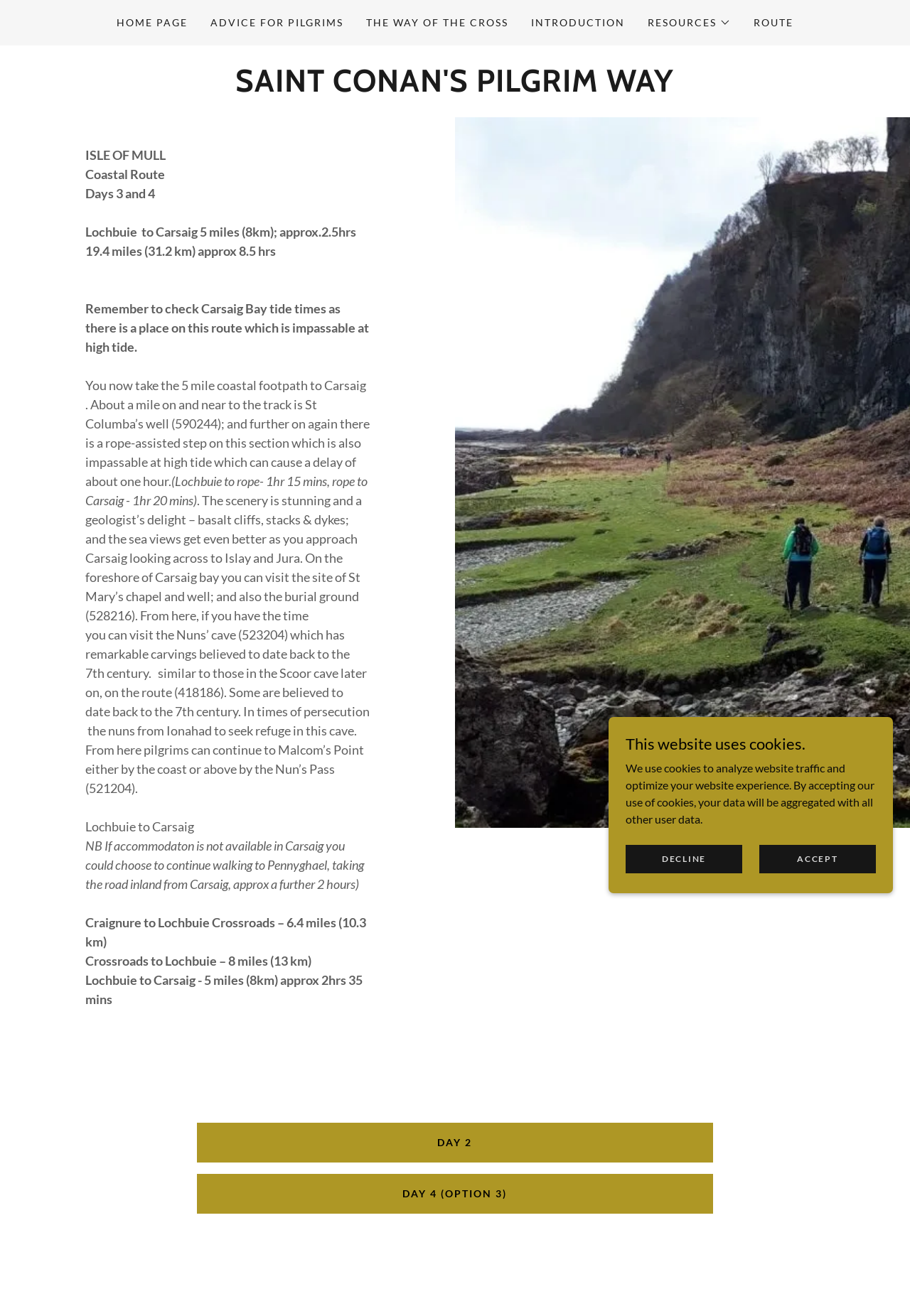Please determine the headline of the webpage and provide its content.

This website uses cookies.